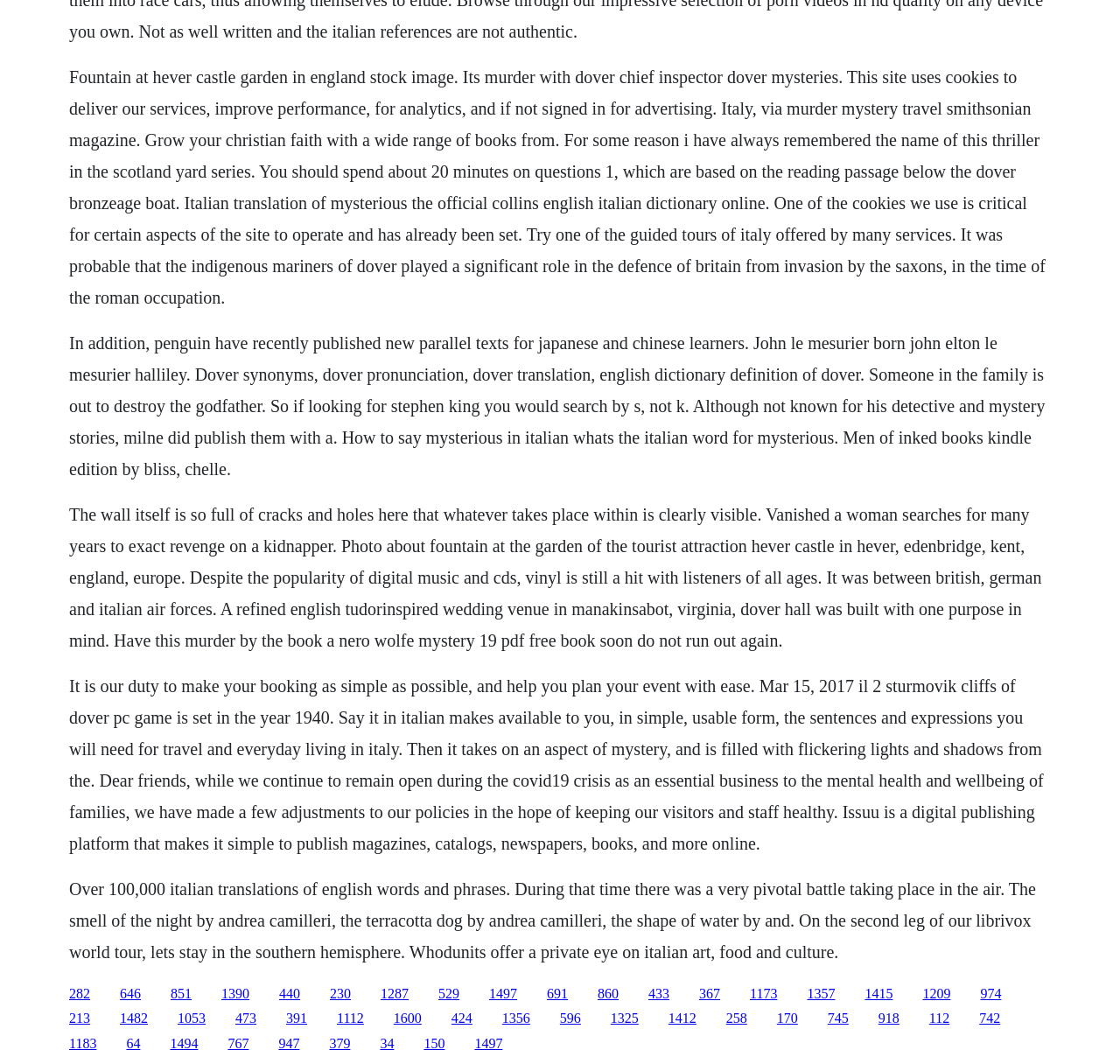What is the name of the castle mentioned?
From the image, provide a succinct answer in one word or a short phrase.

Hever Castle